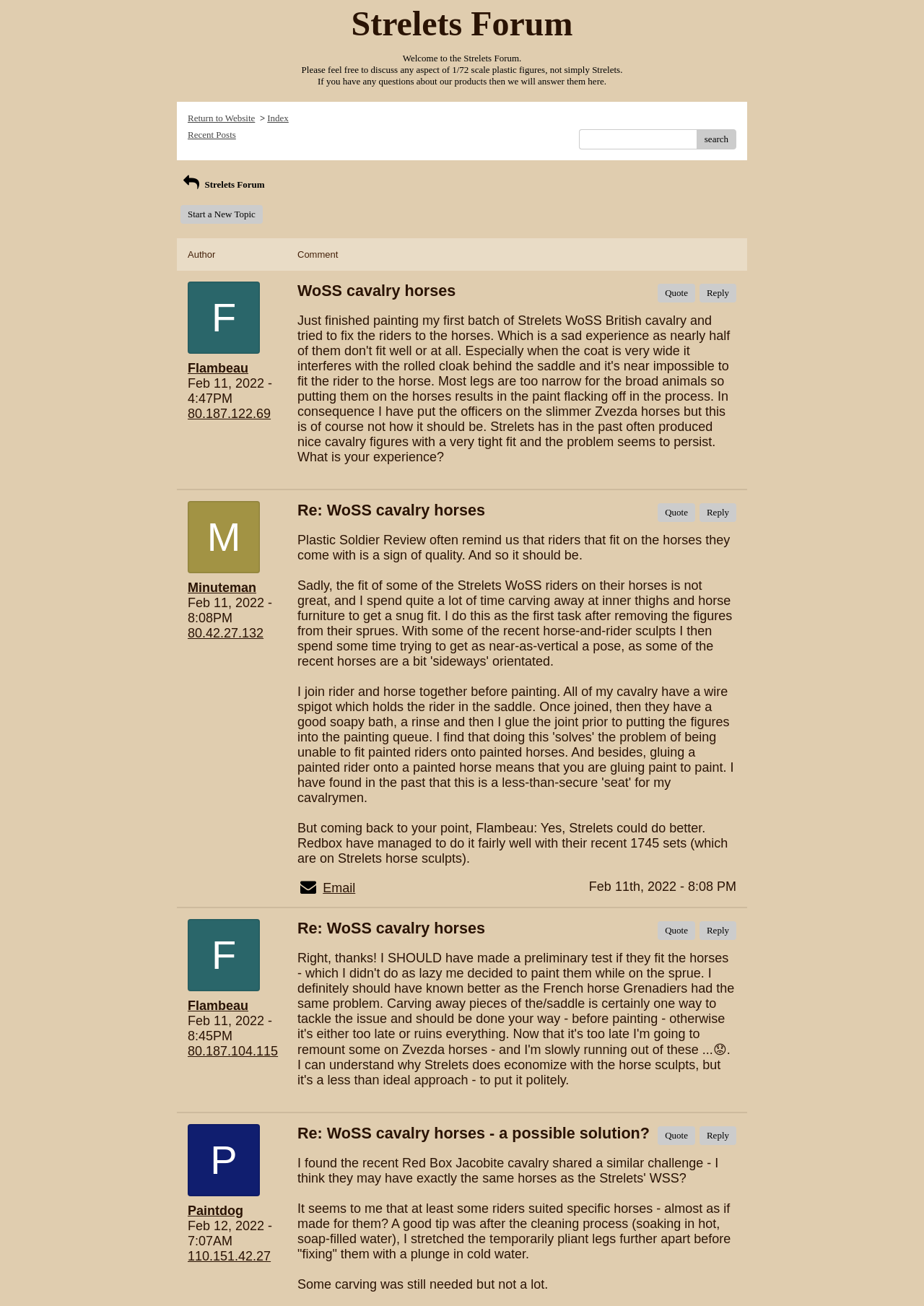Specify the bounding box coordinates of the area to click in order to follow the given instruction: "Search for a topic."

[0.754, 0.099, 0.797, 0.114]